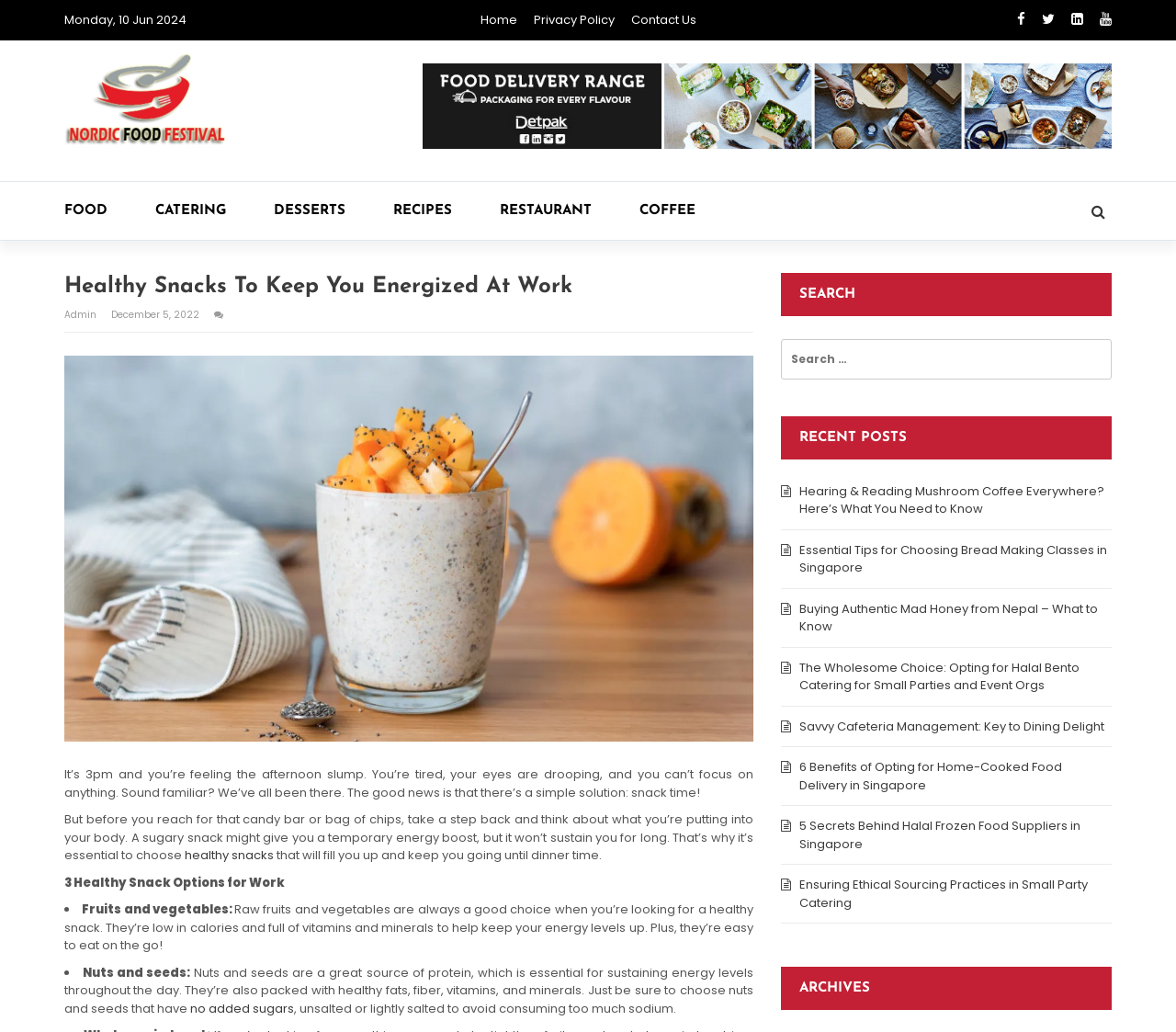Could you find the bounding box coordinates of the clickable area to complete this instruction: "Read recent posts"?

None